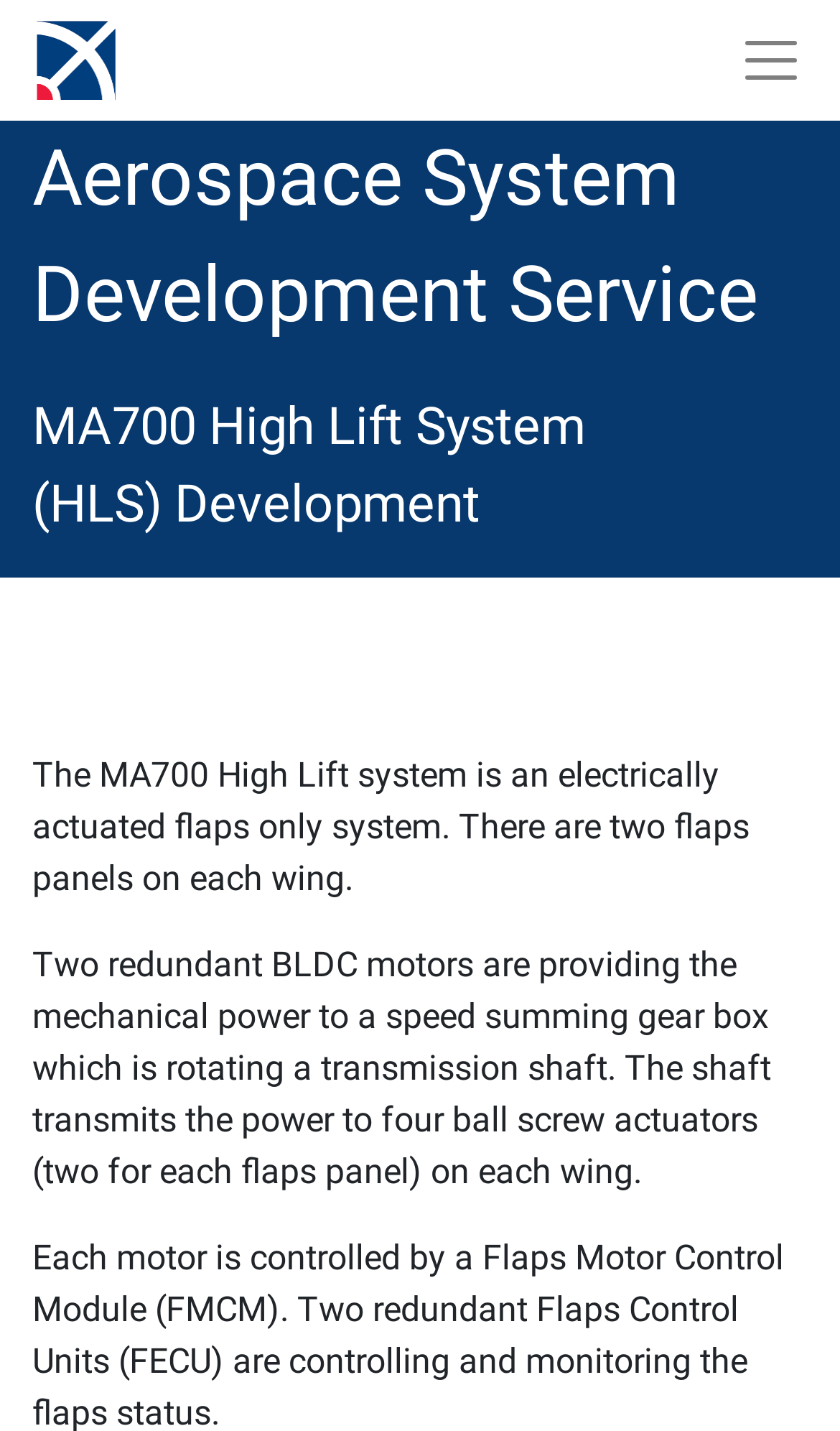Answer the following query concisely with a single word or phrase:
What is the purpose of the speed summing gear box?

To transmit power